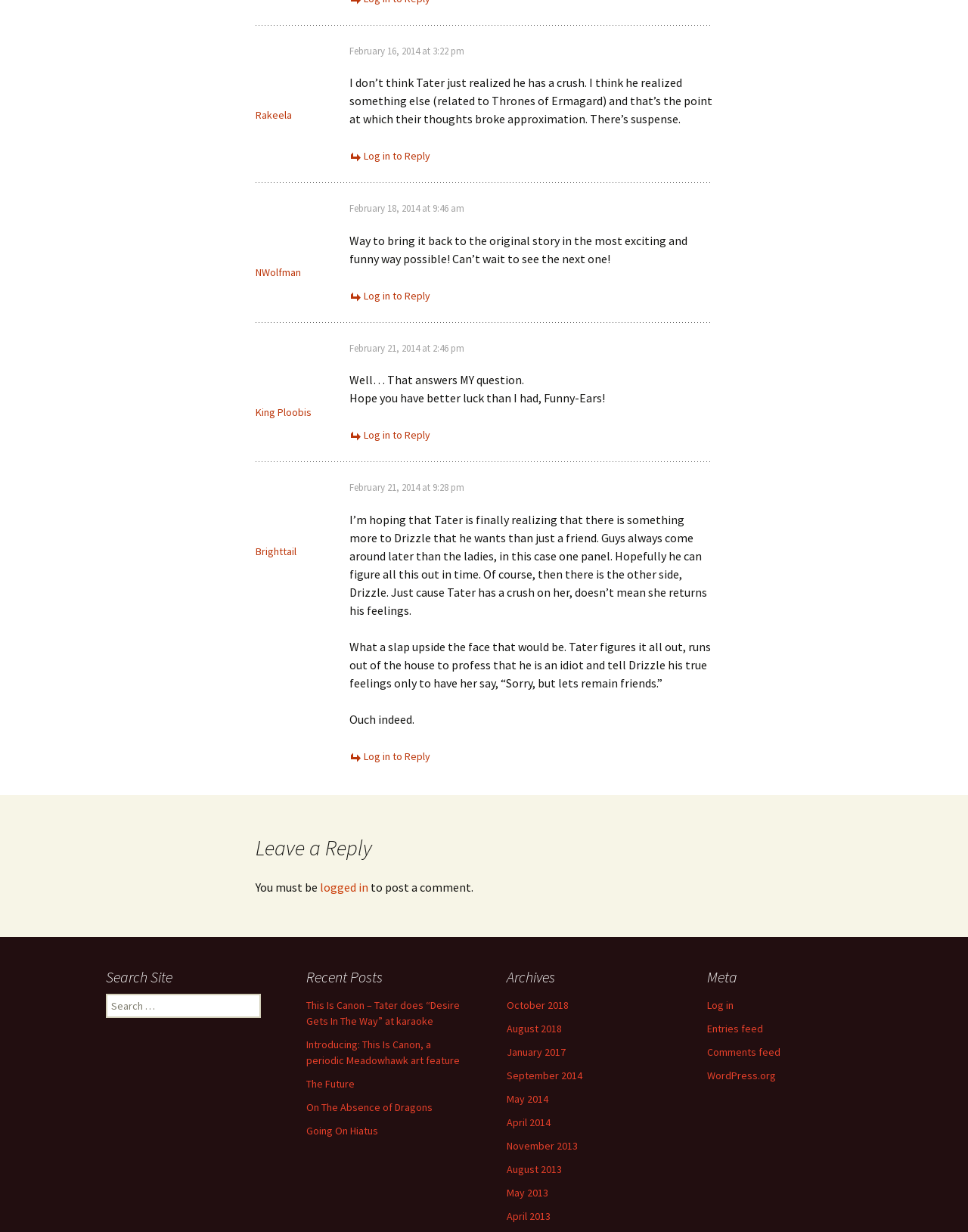What are the categories listed under 'Archives'?
Please respond to the question with a detailed and informative answer.

The categories listed under 'Archives' are months and years, such as October 2018, August 2018, January 2017, and so on, which can be used to access archived posts.